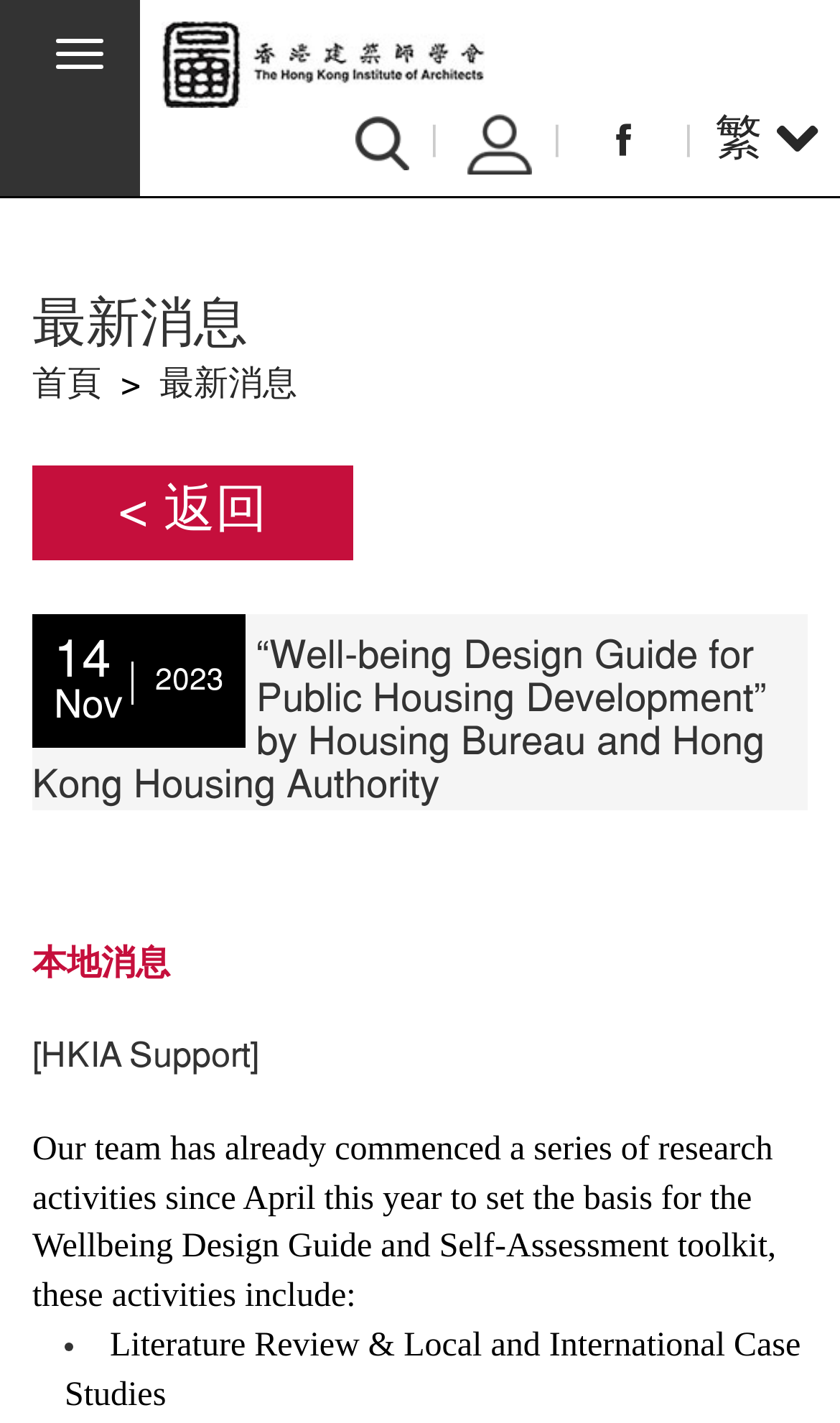What is the date of the news article?
Examine the image and give a concise answer in one word or a short phrase.

14 Nov 2023